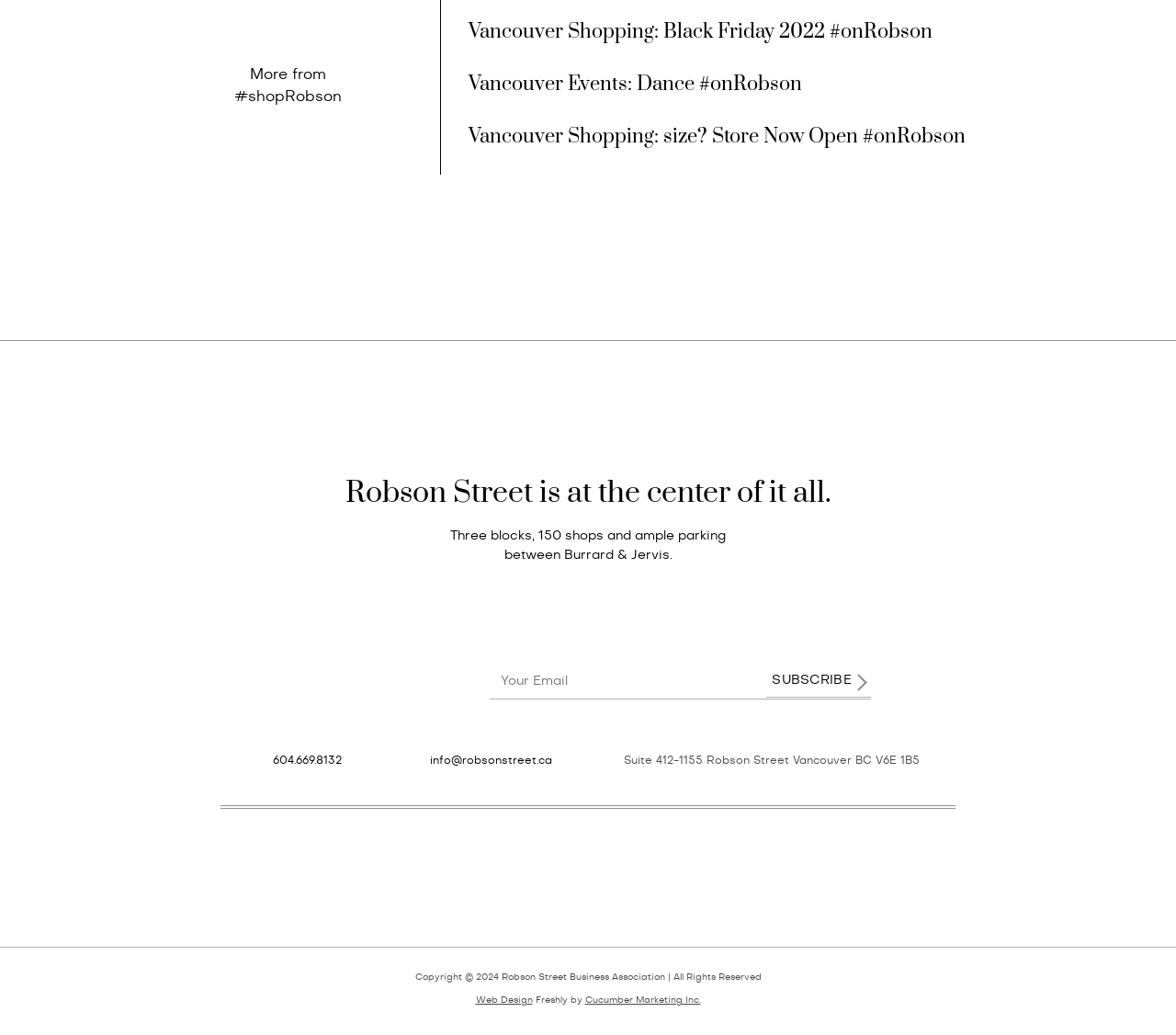How many images are there in the middle section of the webpage?
Respond with a short answer, either a single word or a phrase, based on the image.

5